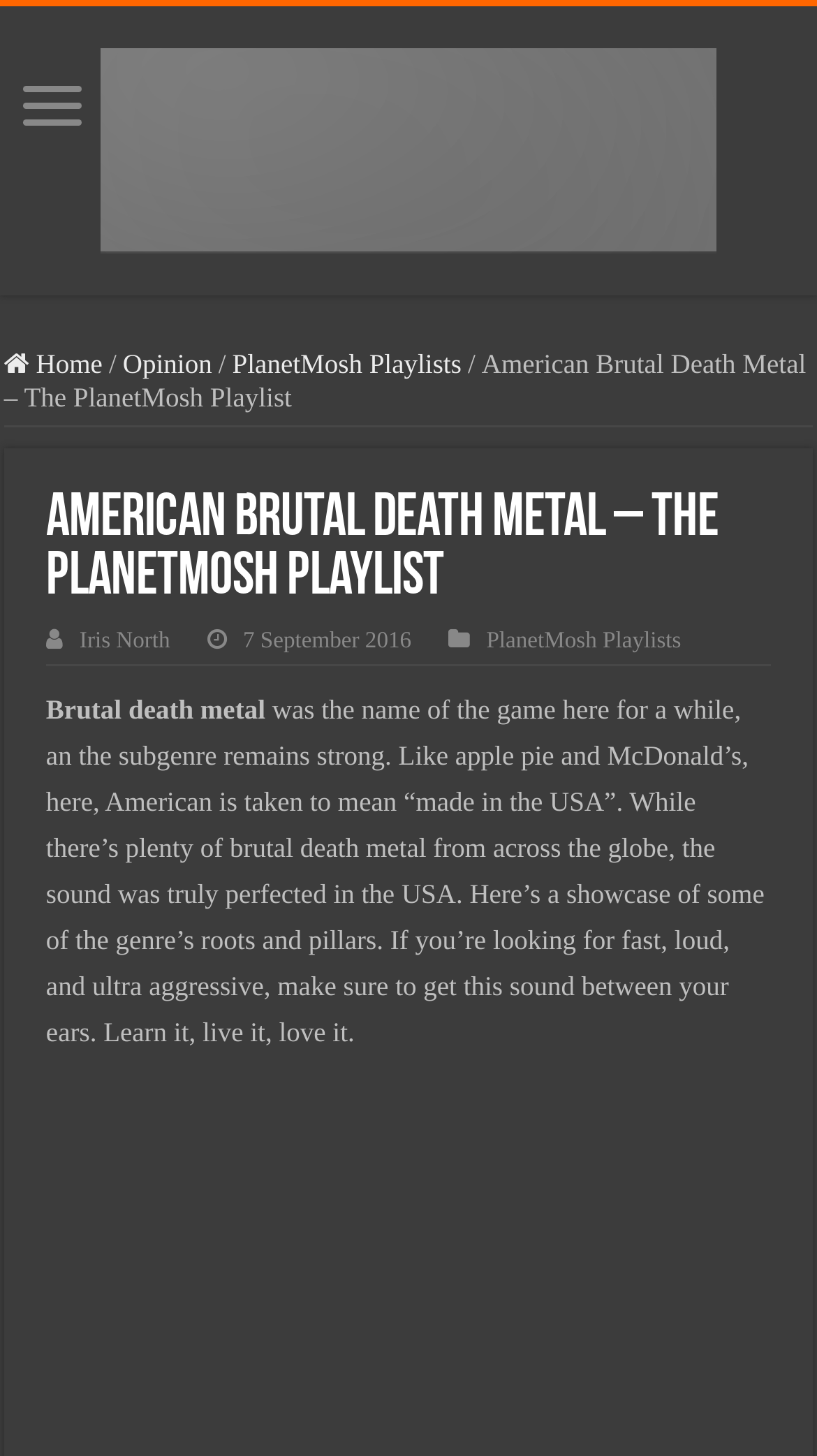Please determine the headline of the webpage and provide its content.

American Brutal Death Metal – The PlanetMosh Playlist